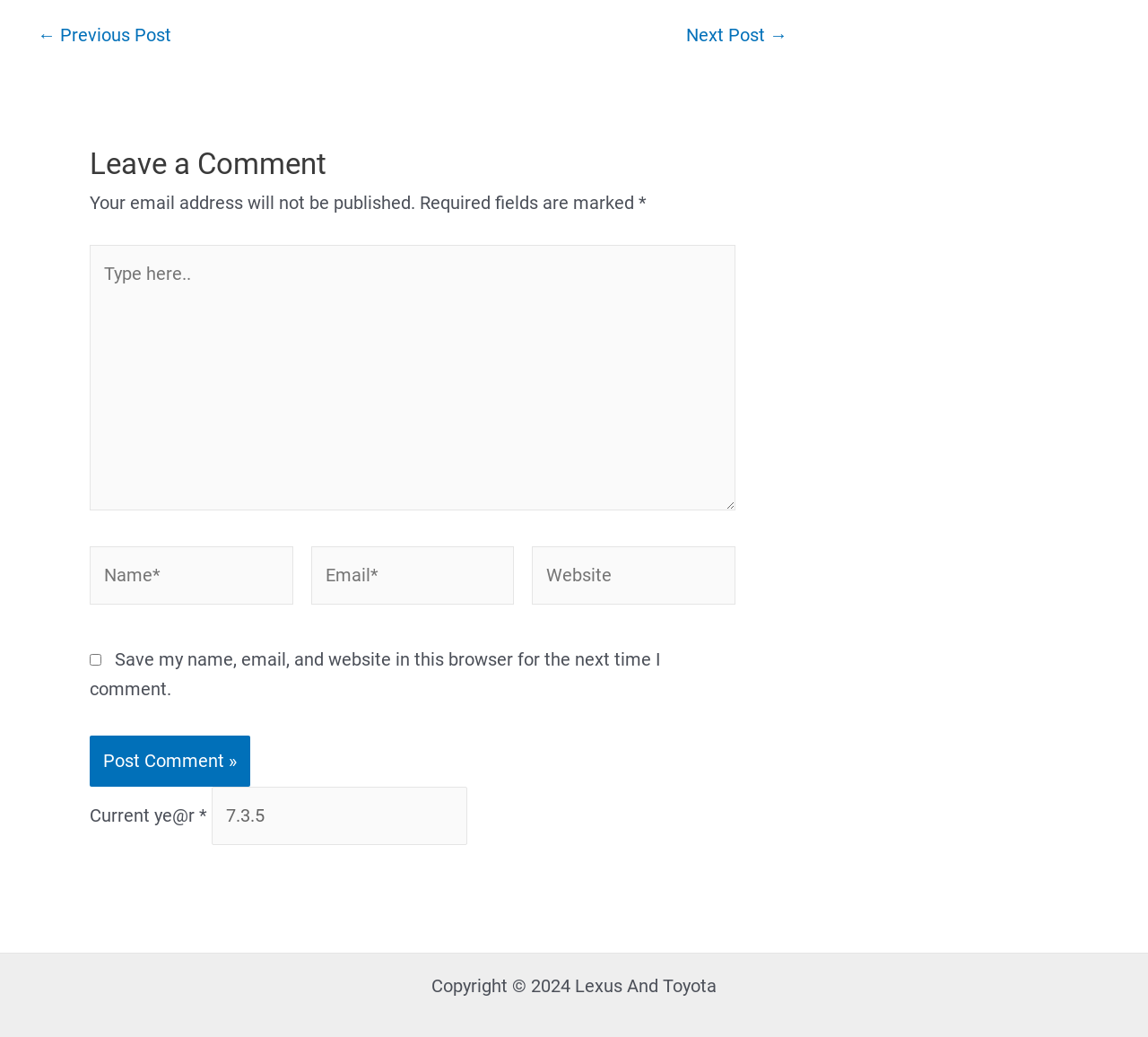Locate and provide the bounding box coordinates for the HTML element that matches this description: "← Previous Post".

[0.033, 0.025, 0.149, 0.042]